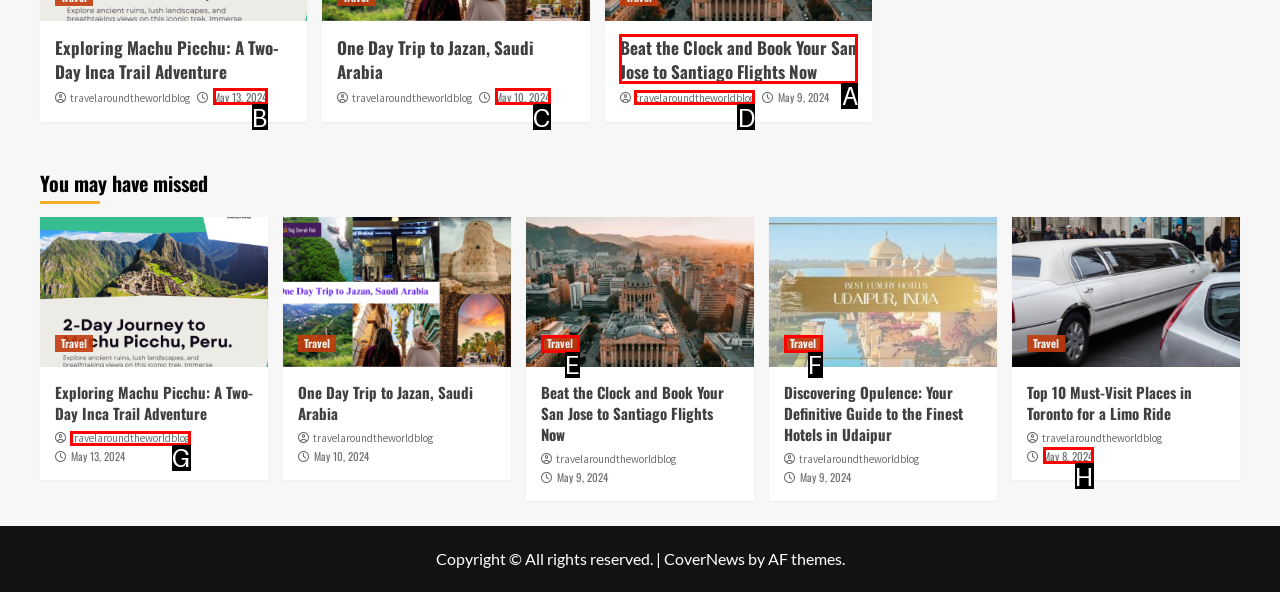Select the appropriate HTML element to click on to finish the task: Book your San Jose to Santiago flights now.
Answer with the letter corresponding to the selected option.

A